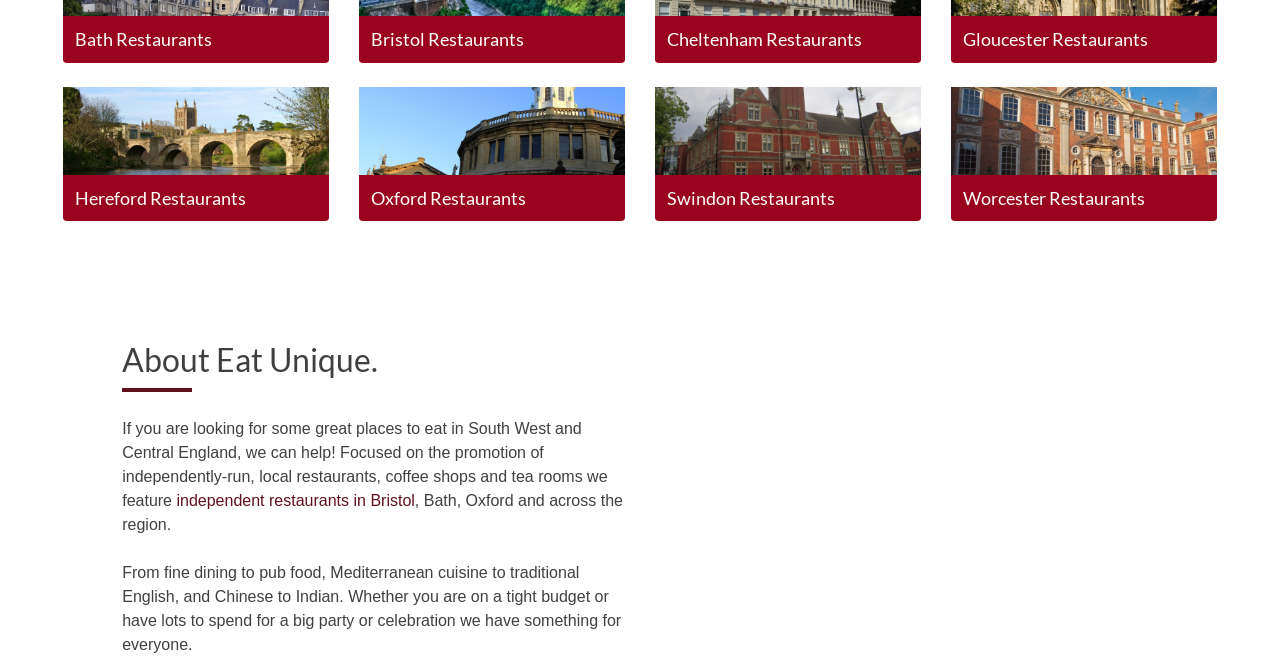Predict the bounding box of the UI element based on this description: "Worcester Restaurants".

[0.743, 0.129, 0.951, 0.329]